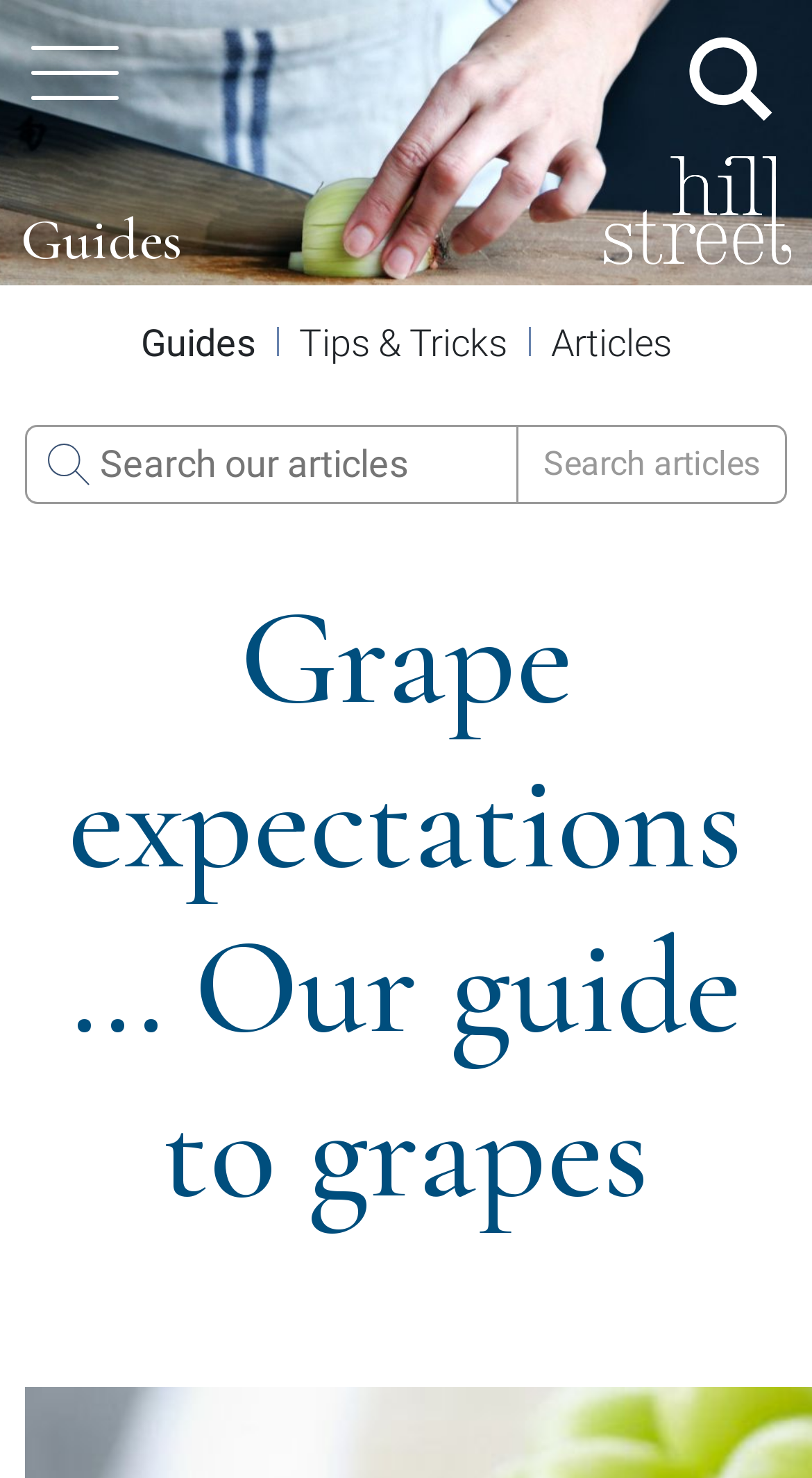How many links are present in the top navigation menu?
Look at the webpage screenshot and answer the question with a detailed explanation.

The top navigation menu contains three links: 'Guides', 'Tips & Tricks', and 'Articles', which are arranged horizontally and are part of the main navigation menu.